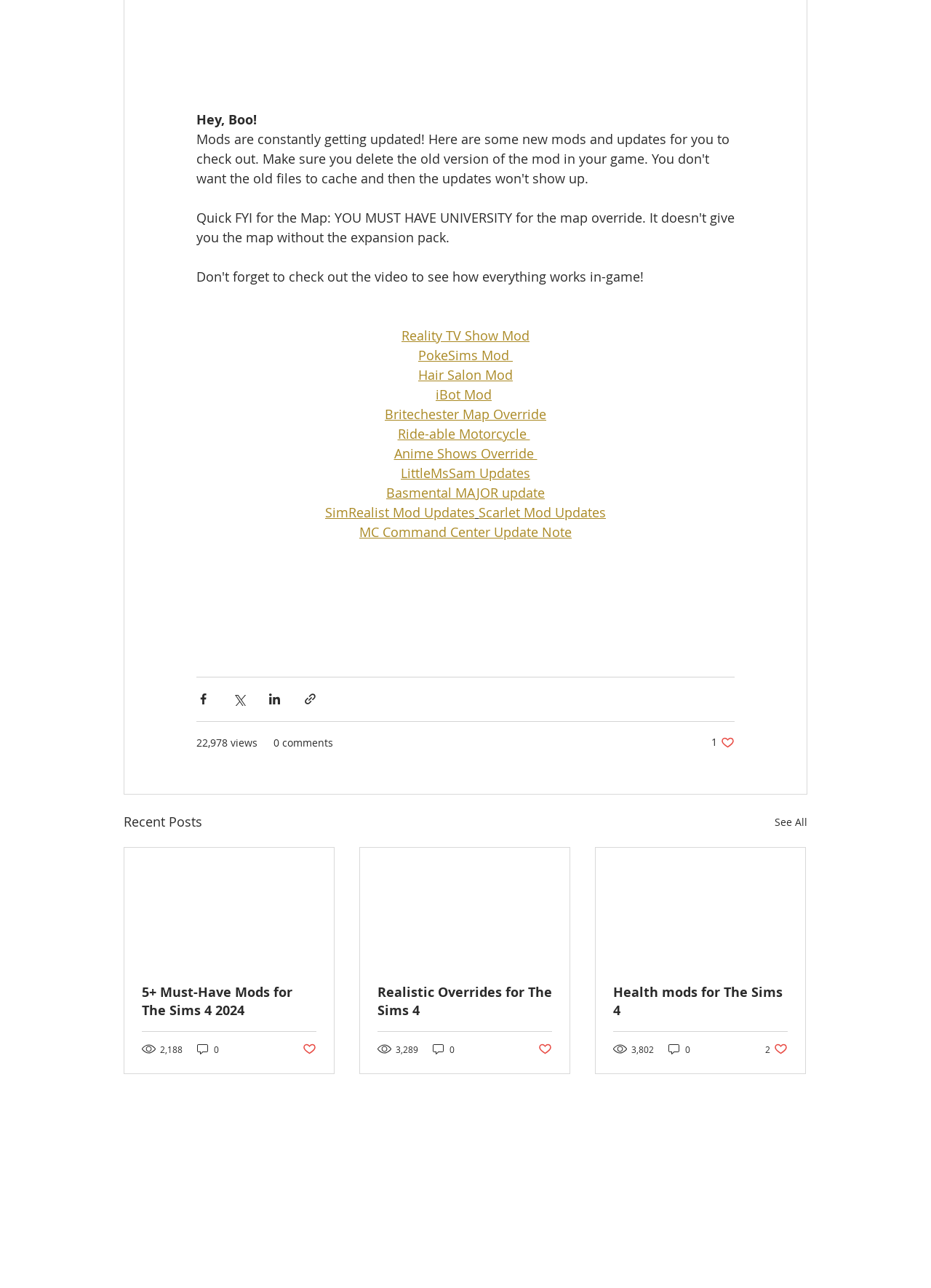What is the view count of the first article?
Using the image, provide a concise answer in one word or a short phrase.

2,188 views